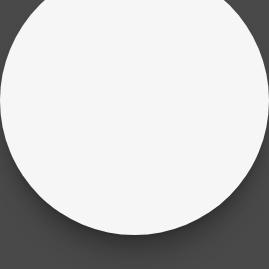What emotion does the image evoke?
Based on the image, answer the question with as much detail as possible.

The image captures an essence of calmness and purity, evoking tranquility while leaving much to the imagination regarding its purpose or significance in the overall layout.